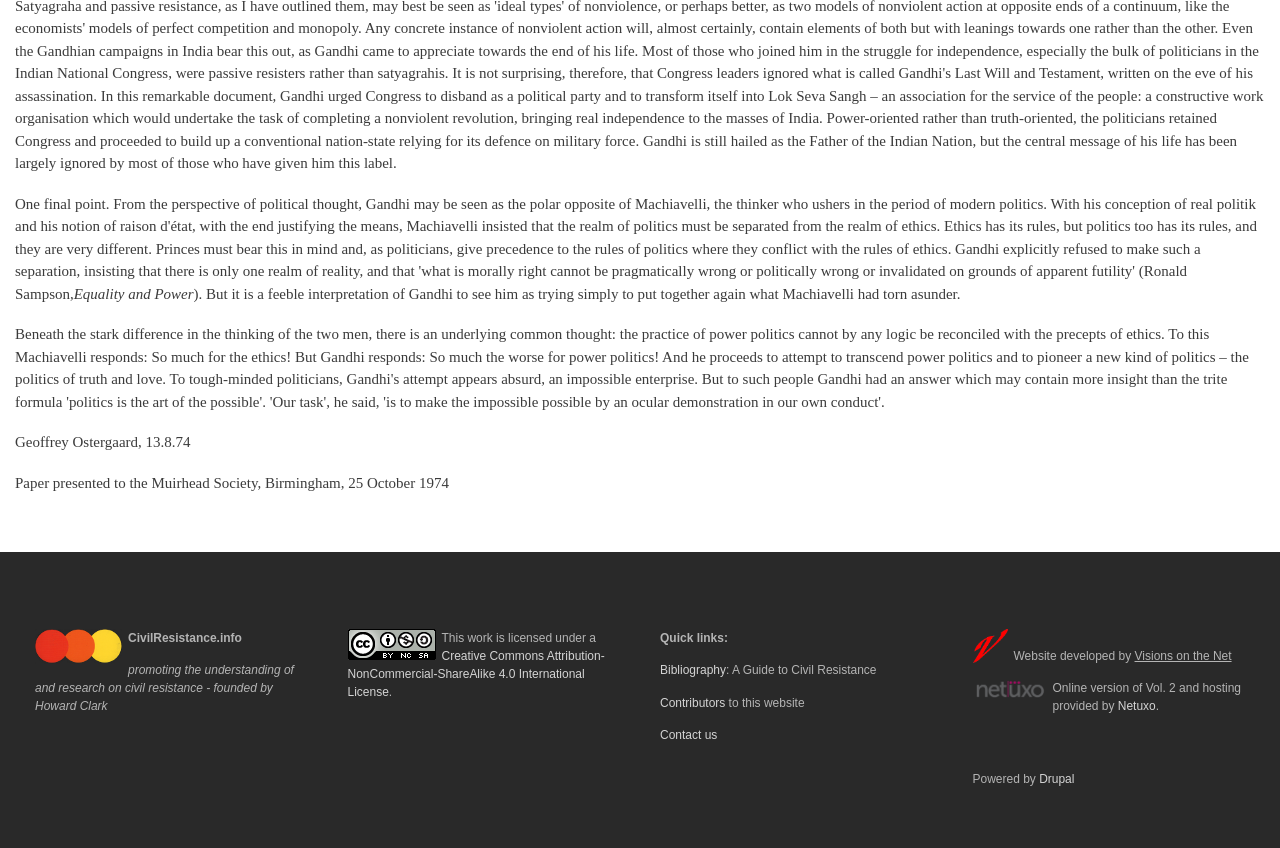Find the bounding box of the UI element described as follows: "Drupal".

[0.812, 0.91, 0.839, 0.927]